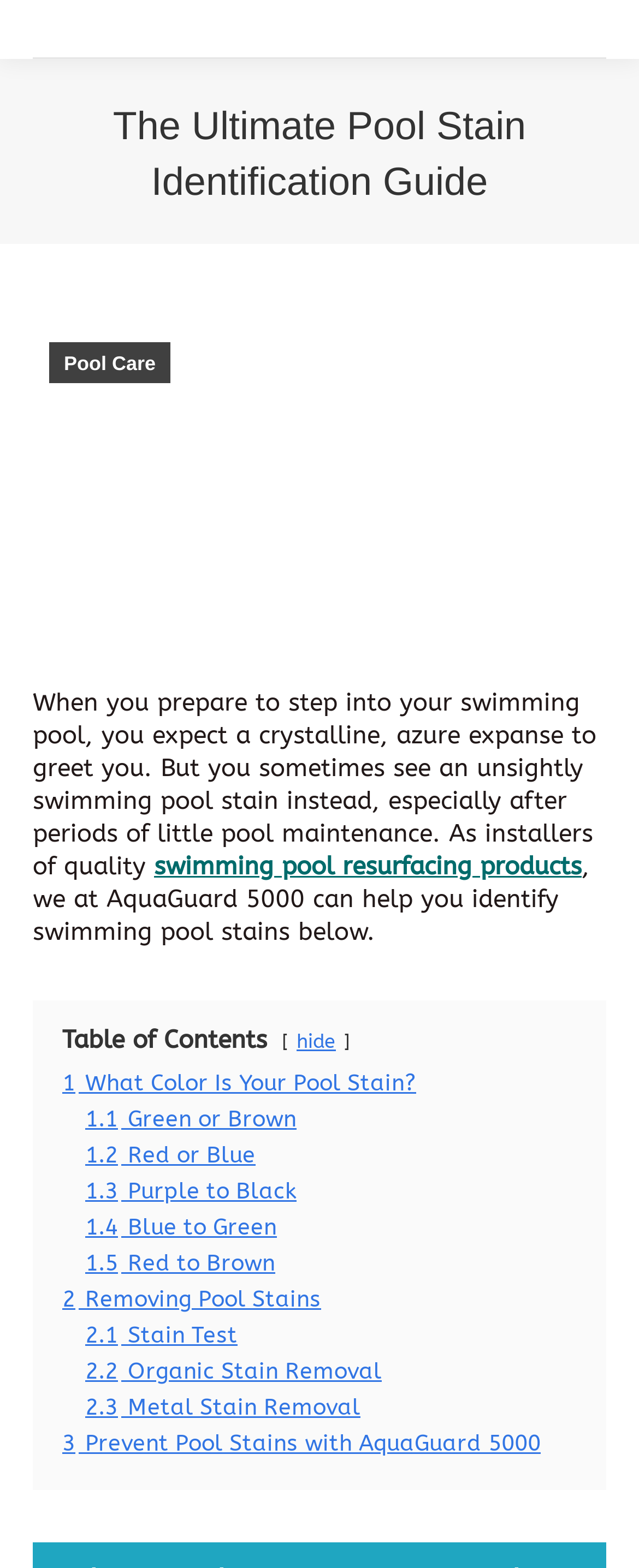Find the main header of the webpage and produce its text content.

The Ultimate Pool Stain Identification Guide